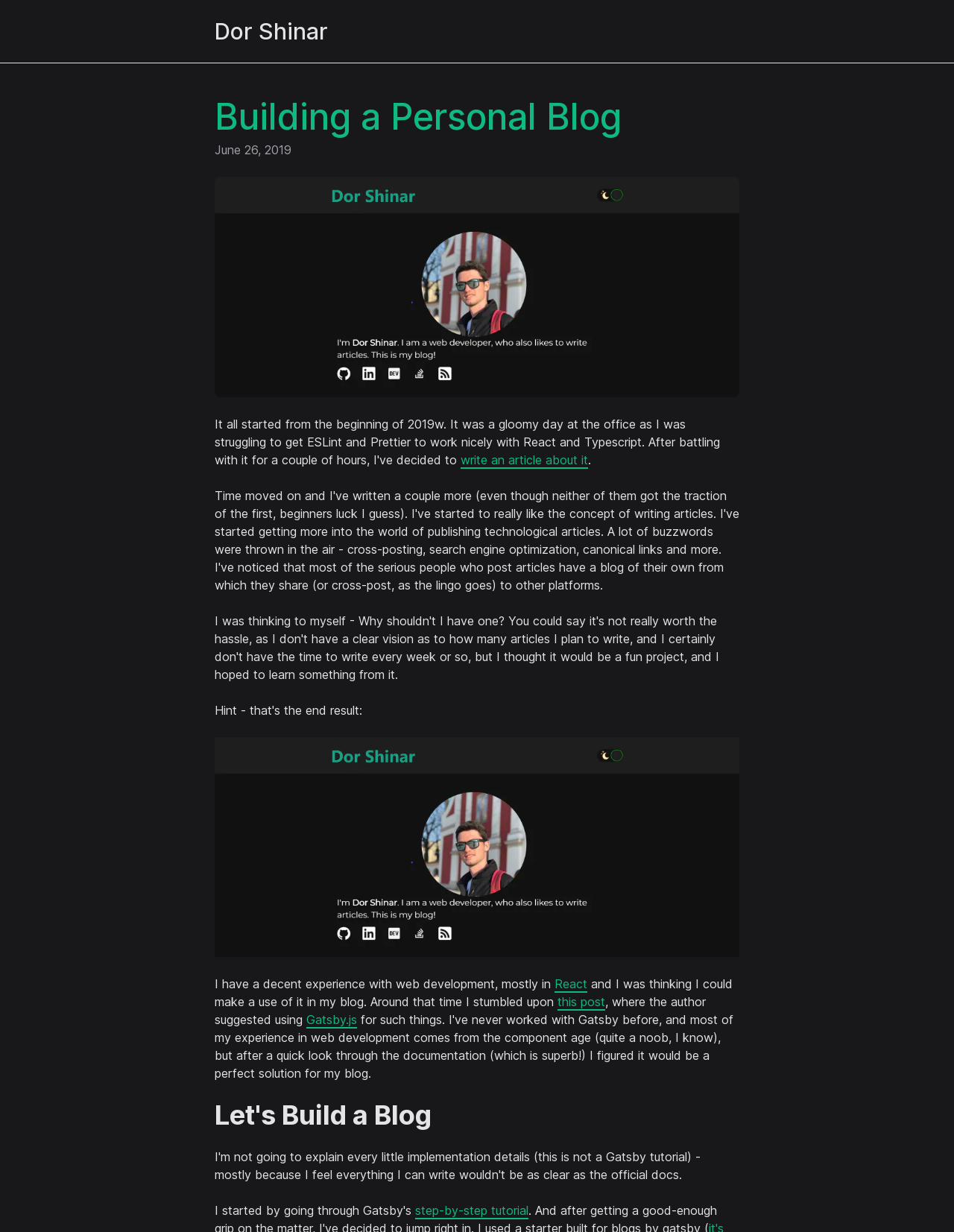What technology is mentioned in the blog post?
Utilize the image to construct a detailed and well-explained answer.

The blog post mentions two technologies, React and Gatsby.js, which are linked in the text. This suggests that the author is discussing the use of these technologies in building their personal blog.